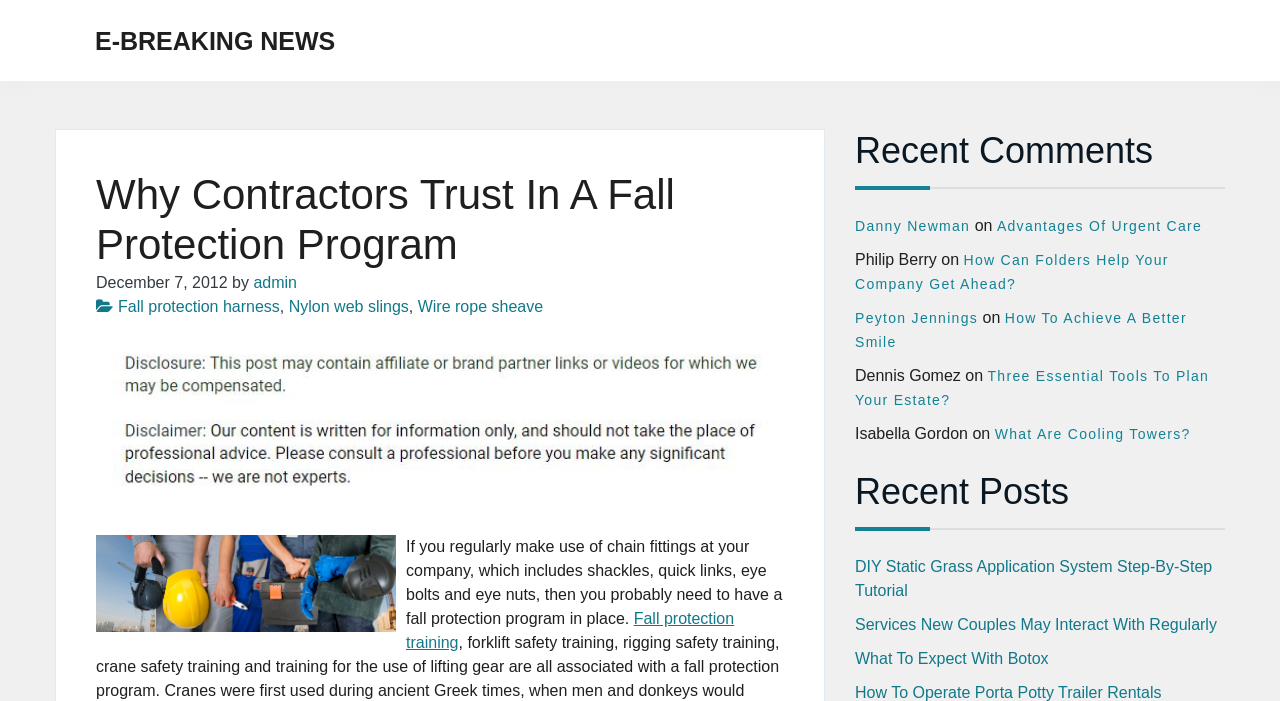Locate the bounding box of the user interface element based on this description: "Danny Newman".

[0.668, 0.311, 0.758, 0.334]